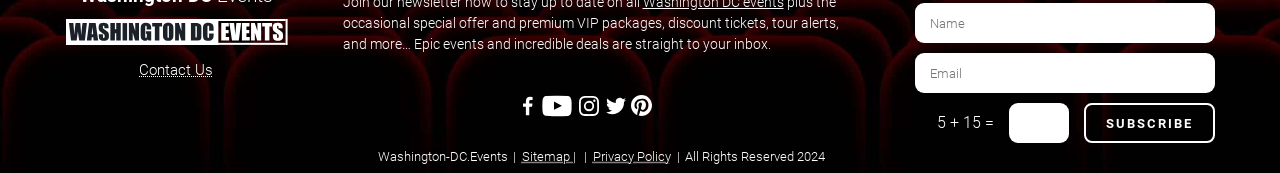Please identify the bounding box coordinates of the element I should click to complete this instruction: 'Click on Washington DC Events'. The coordinates should be given as four float numbers between 0 and 1, like this: [left, top, right, bottom].

[0.051, 0.103, 0.225, 0.298]